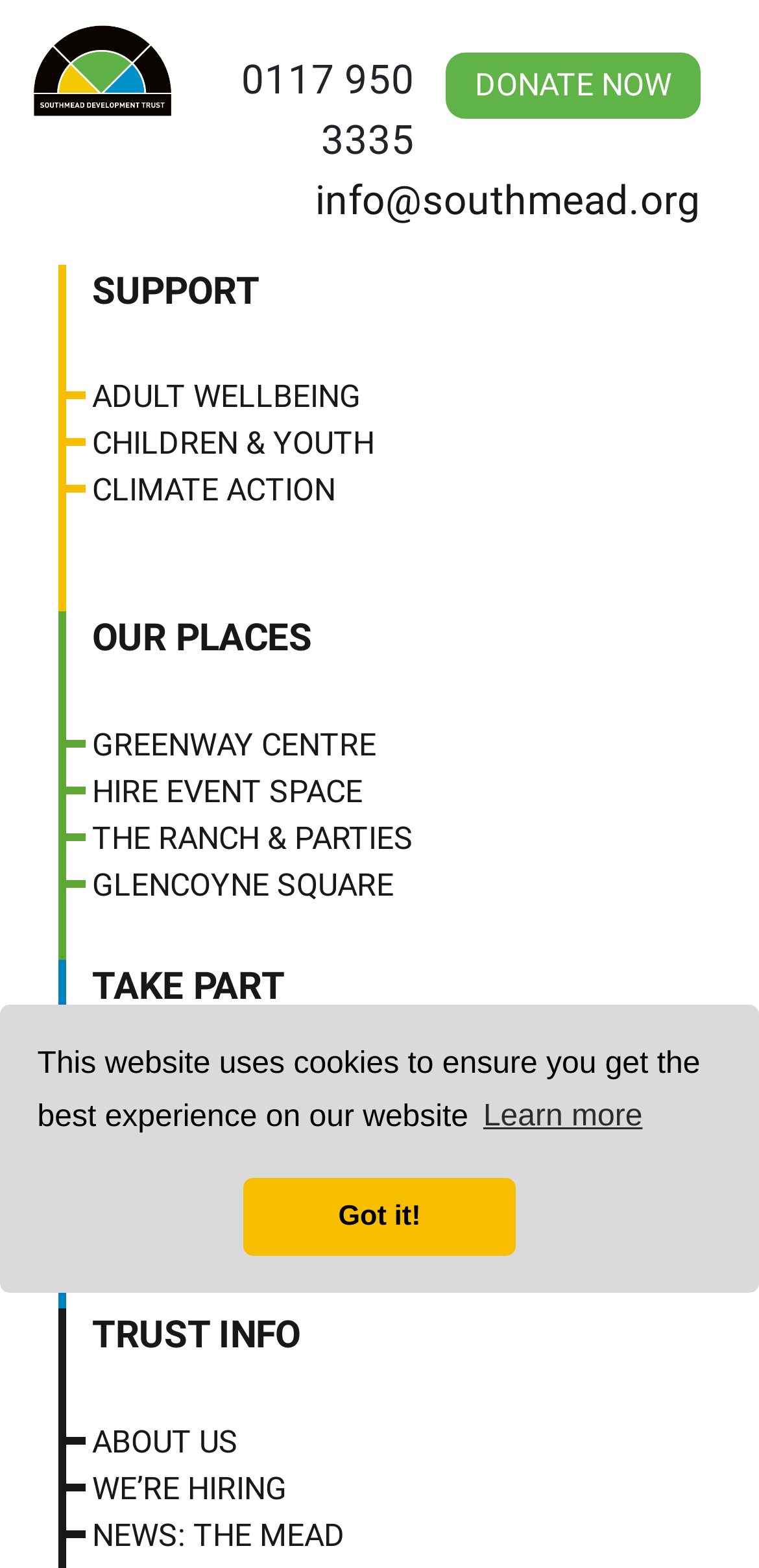Could you indicate the bounding box coordinates of the region to click in order to complete this instruction: "Learn more about Climate Action".

[0.087, 0.298, 0.903, 0.328]